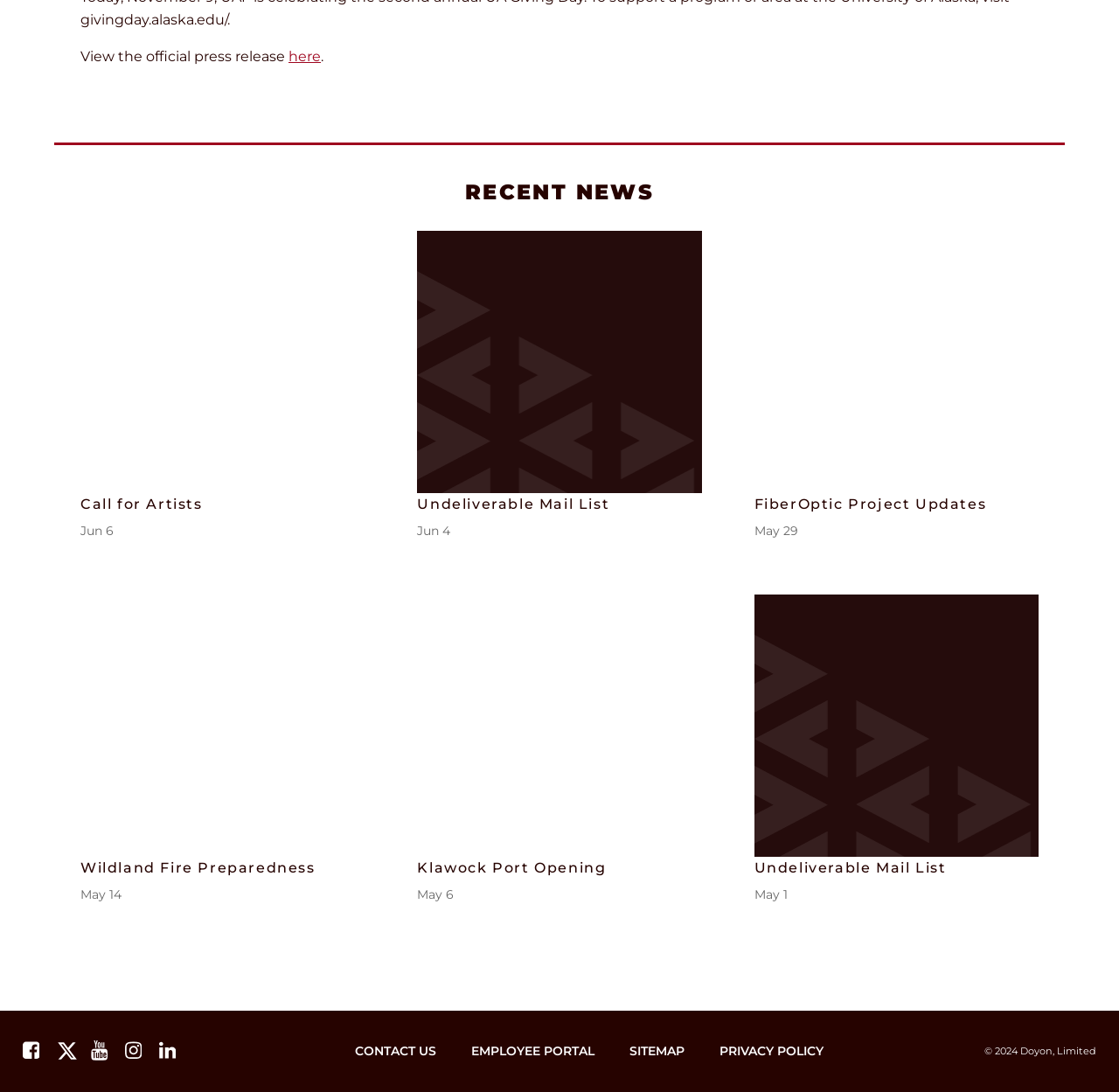Could you determine the bounding box coordinates of the clickable element to complete the instruction: "View the official press release"? Provide the coordinates as four float numbers between 0 and 1, i.e., [left, top, right, bottom].

[0.072, 0.044, 0.258, 0.059]